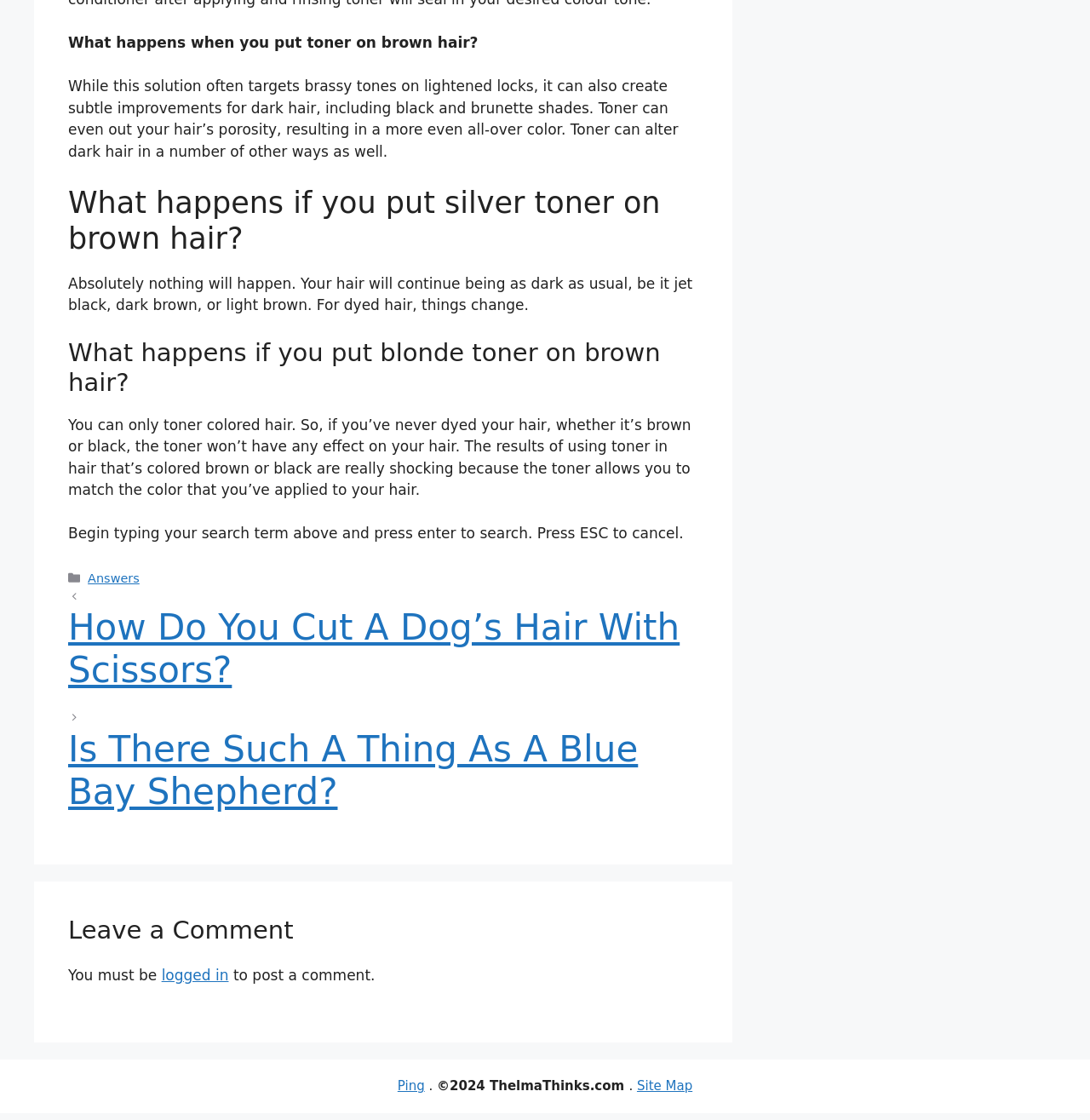Respond with a single word or short phrase to the following question: 
Will silver toner change brown hair?

No